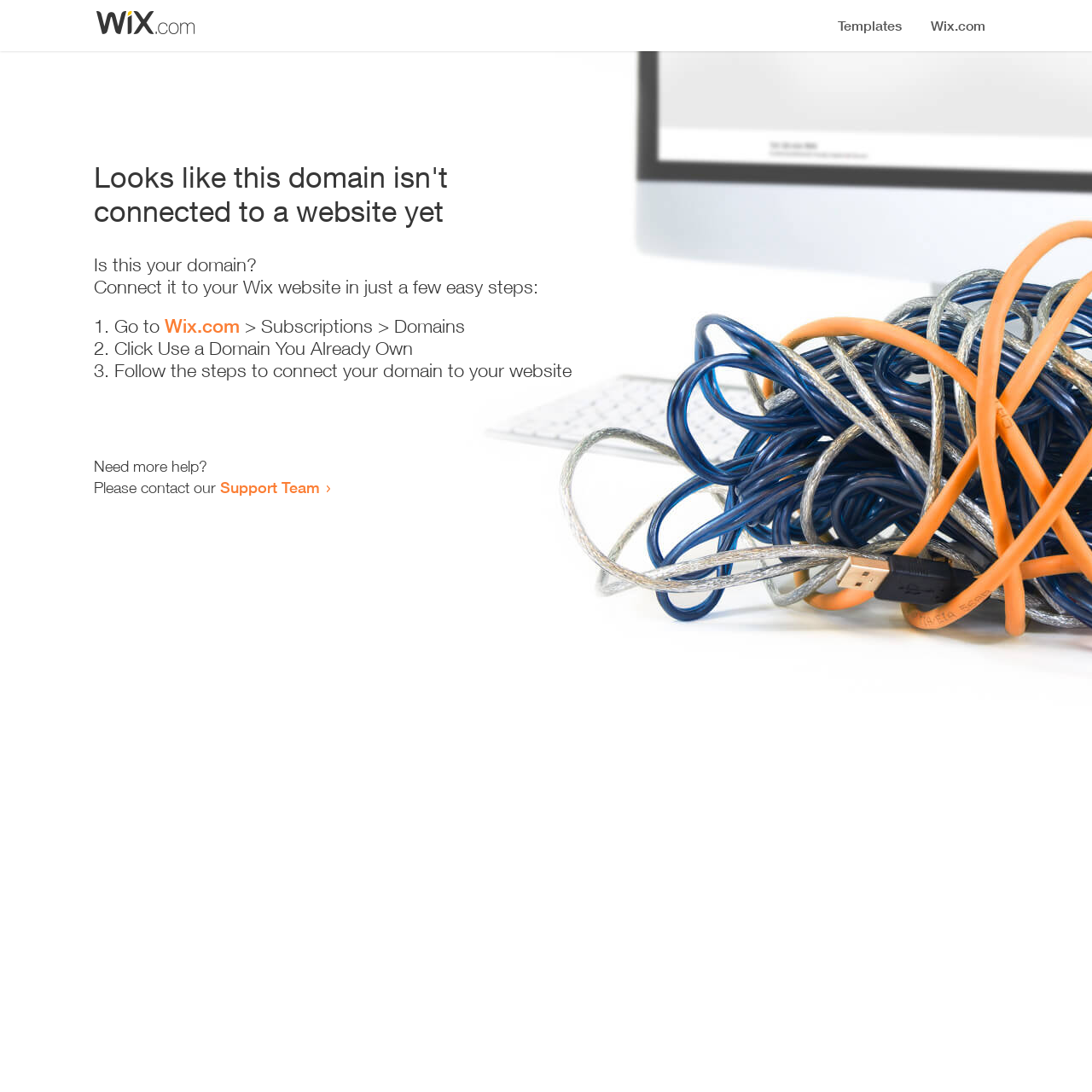Refer to the screenshot and answer the following question in detail:
What is the purpose of the webpage?

The webpage appears to be a guide for connecting a domain to a Wix website, providing step-by-step instructions and support options for users who need help.